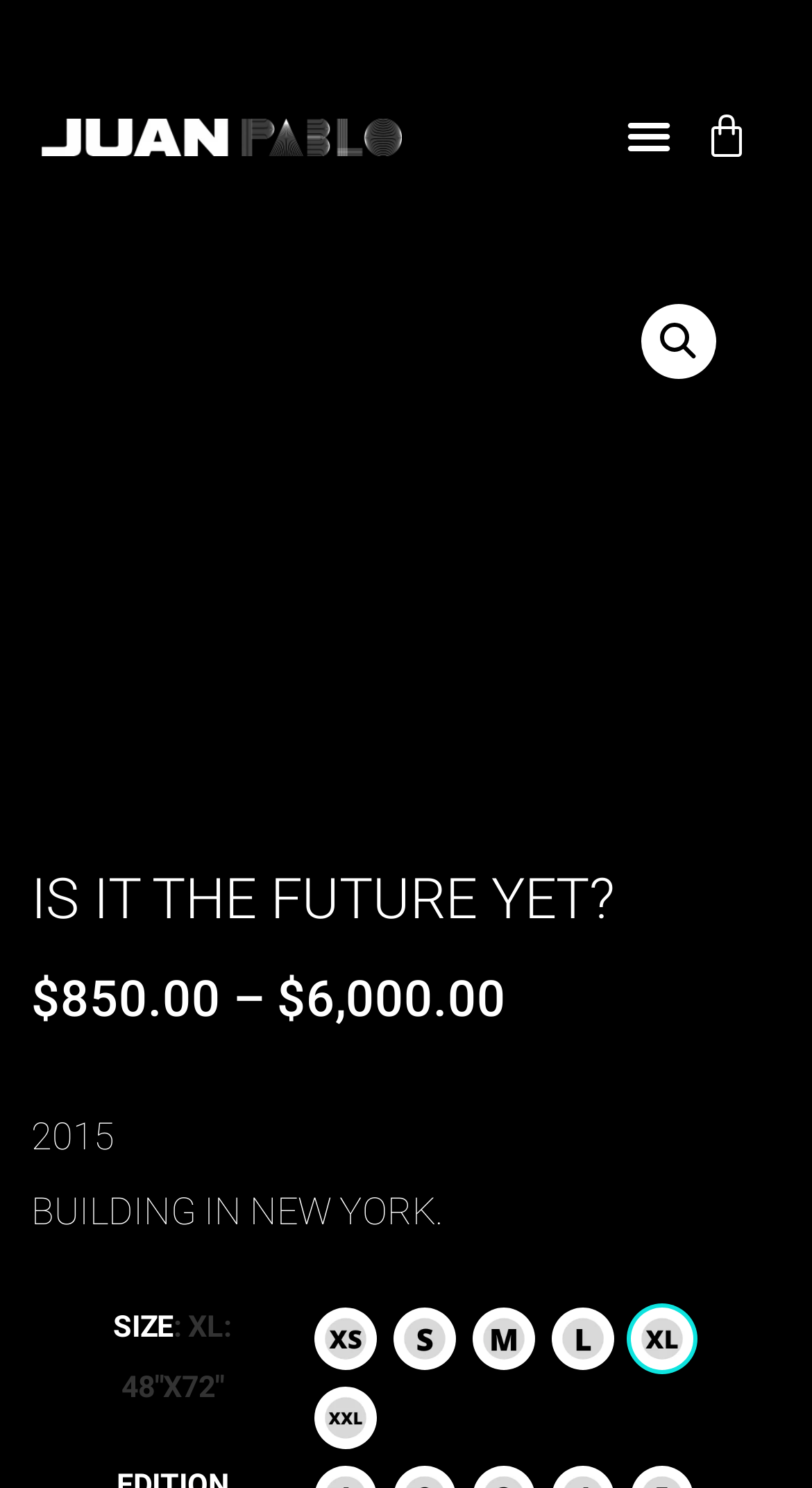Pinpoint the bounding box coordinates of the element you need to click to execute the following instruction: "Toggle the menu". The bounding box should be represented by four float numbers between 0 and 1, in the format [left, top, right, bottom].

[0.756, 0.068, 0.841, 0.114]